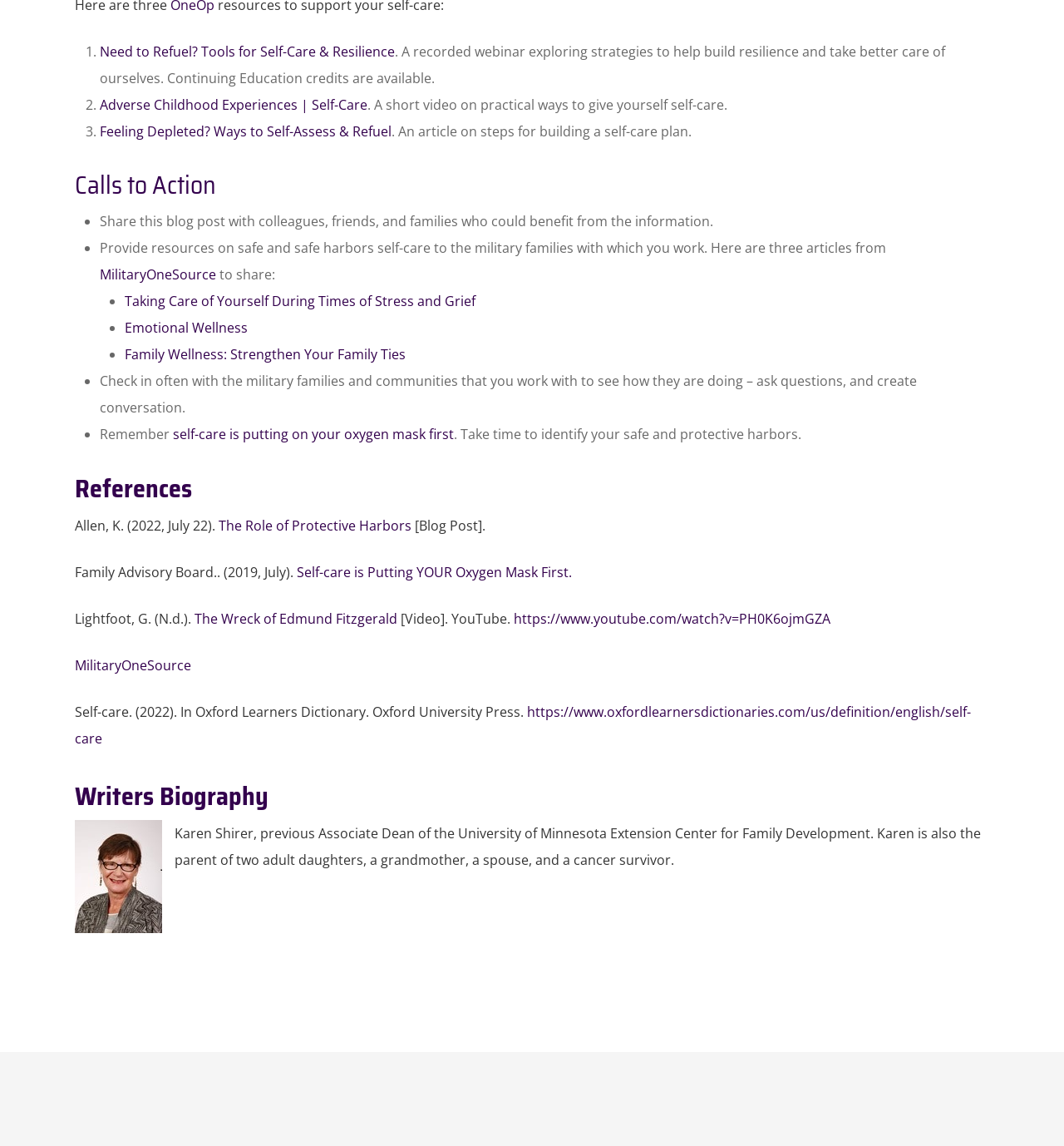Kindly determine the bounding box coordinates for the area that needs to be clicked to execute this instruction: "Read the article 'Feeling Depleted? Ways to Self-Assess & Refuel'".

[0.094, 0.106, 0.368, 0.122]